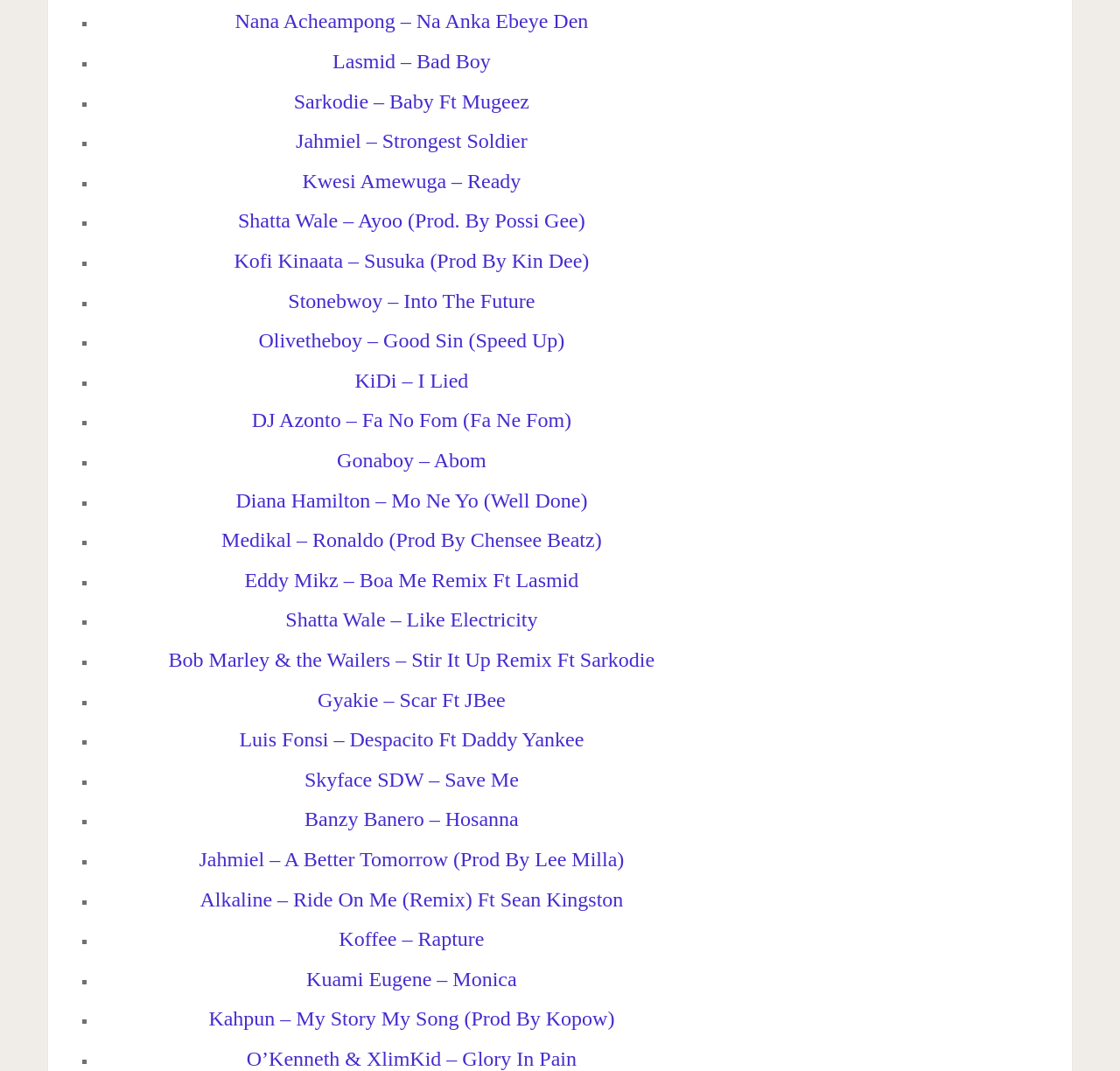Give a concise answer using one word or a phrase to the following question:
How many songs are listed on this webpage?

30